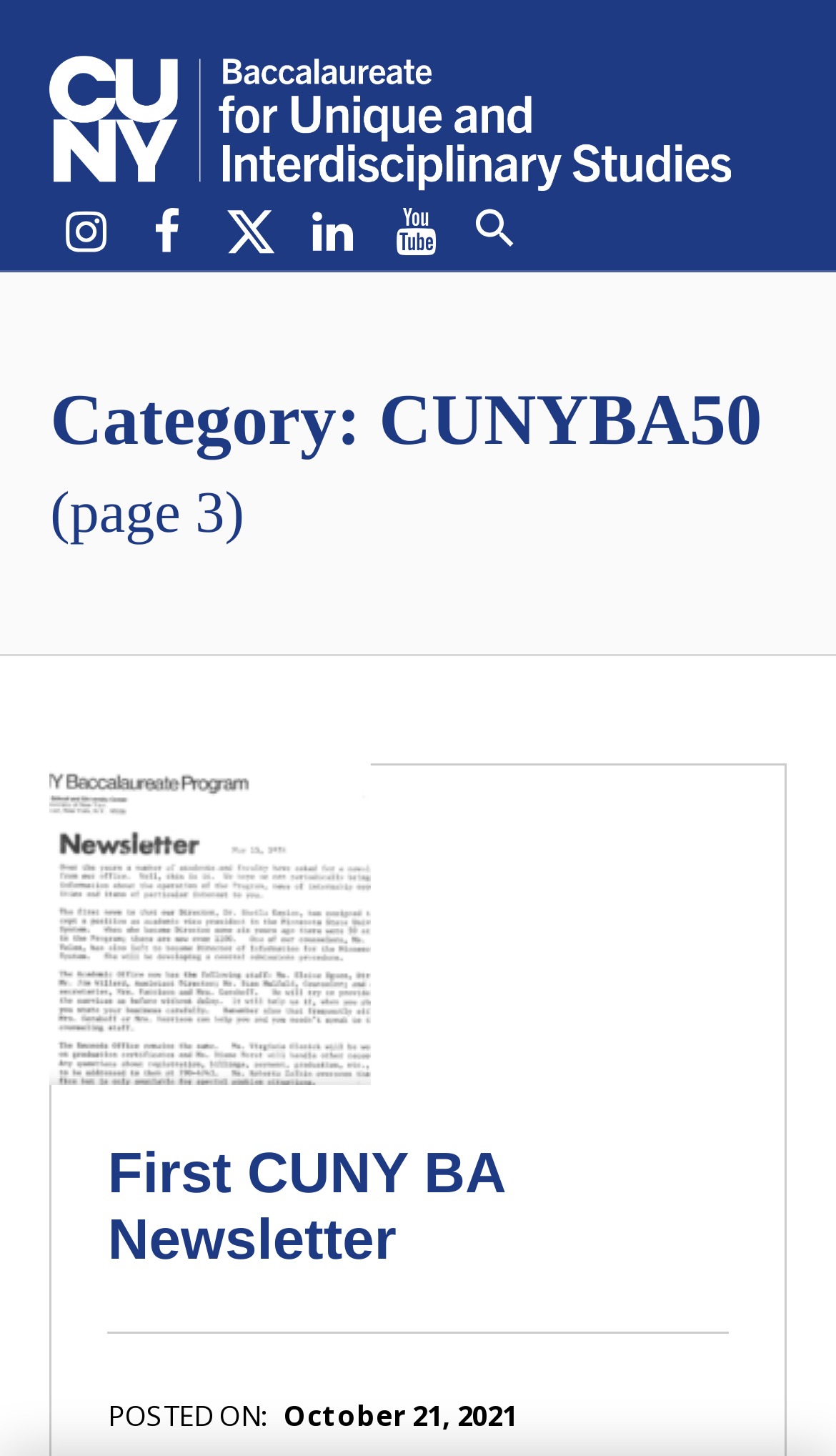Extract the text of the main heading from the webpage.

Category: CUNYBA50
(page 3)